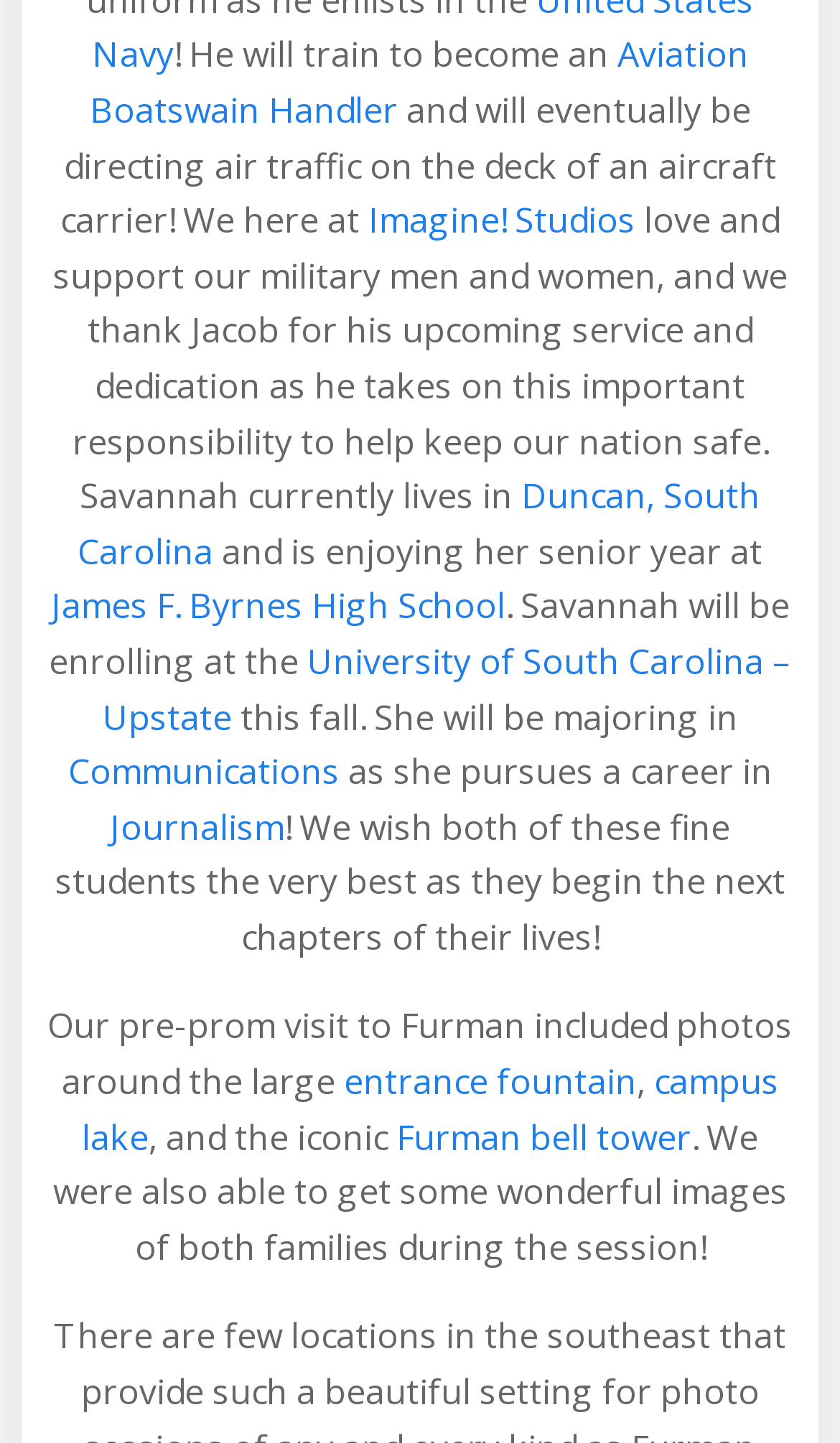Provide a single word or phrase answer to the question: 
Where does Savannah currently live?

Duncan, South Carolina